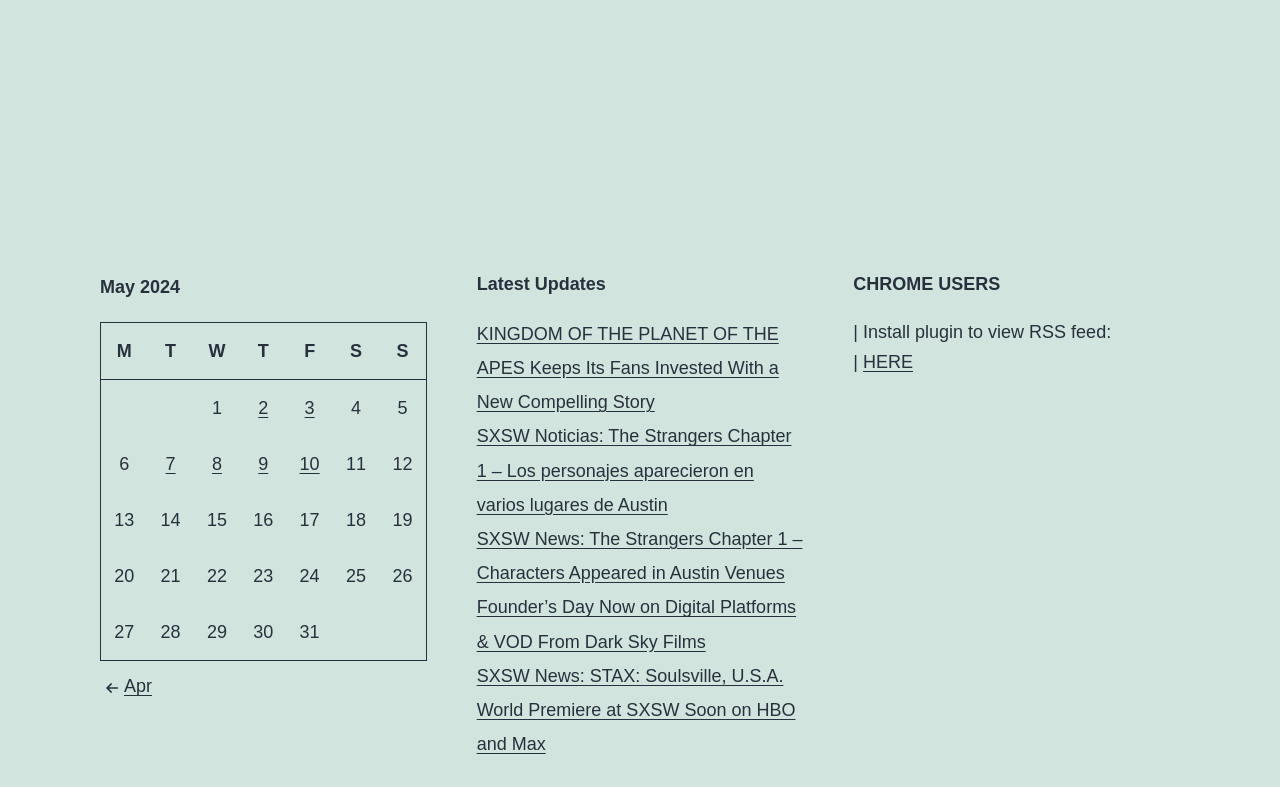What is the text next to the 'HERE' link?
Answer the question in as much detail as possible.

The 'HERE' link is next to the text 'Install plugin to view RSS feed:' which is a static text element.